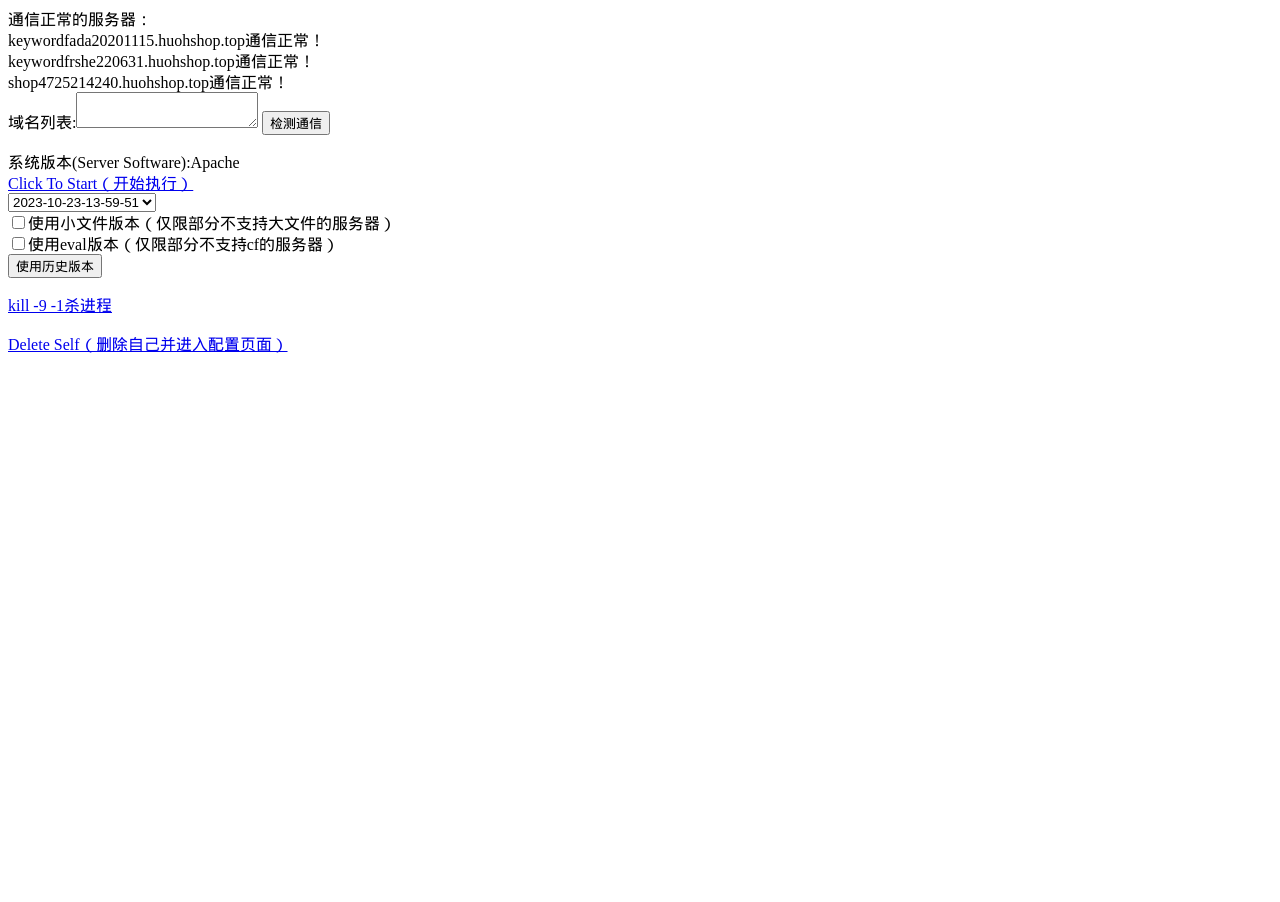Identify the bounding box coordinates for the UI element described as: "Click To Start（开始执行）". The coordinates should be provided as four floats between 0 and 1: [left, top, right, bottom].

[0.006, 0.194, 0.151, 0.213]